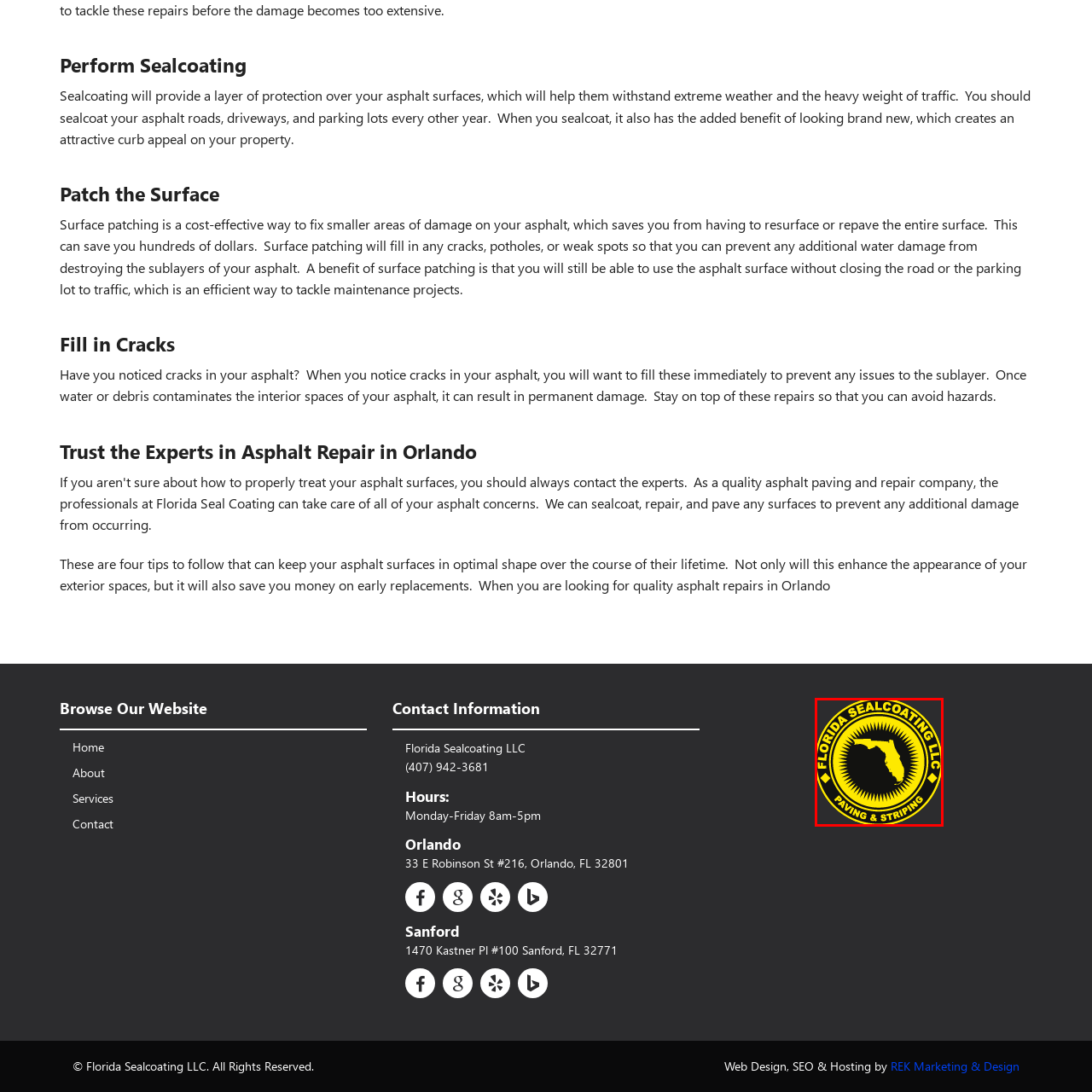Observe the image encased in the red box and deliver an in-depth response to the subsequent question by interpreting the details within the image:
What type of clients does the company serve?

The company's commitment to providing quality workmanship is represented in the logo, which emphasizes its focus on serving both residential and commercial clients in Florida, indicating a broad range of services and expertise.